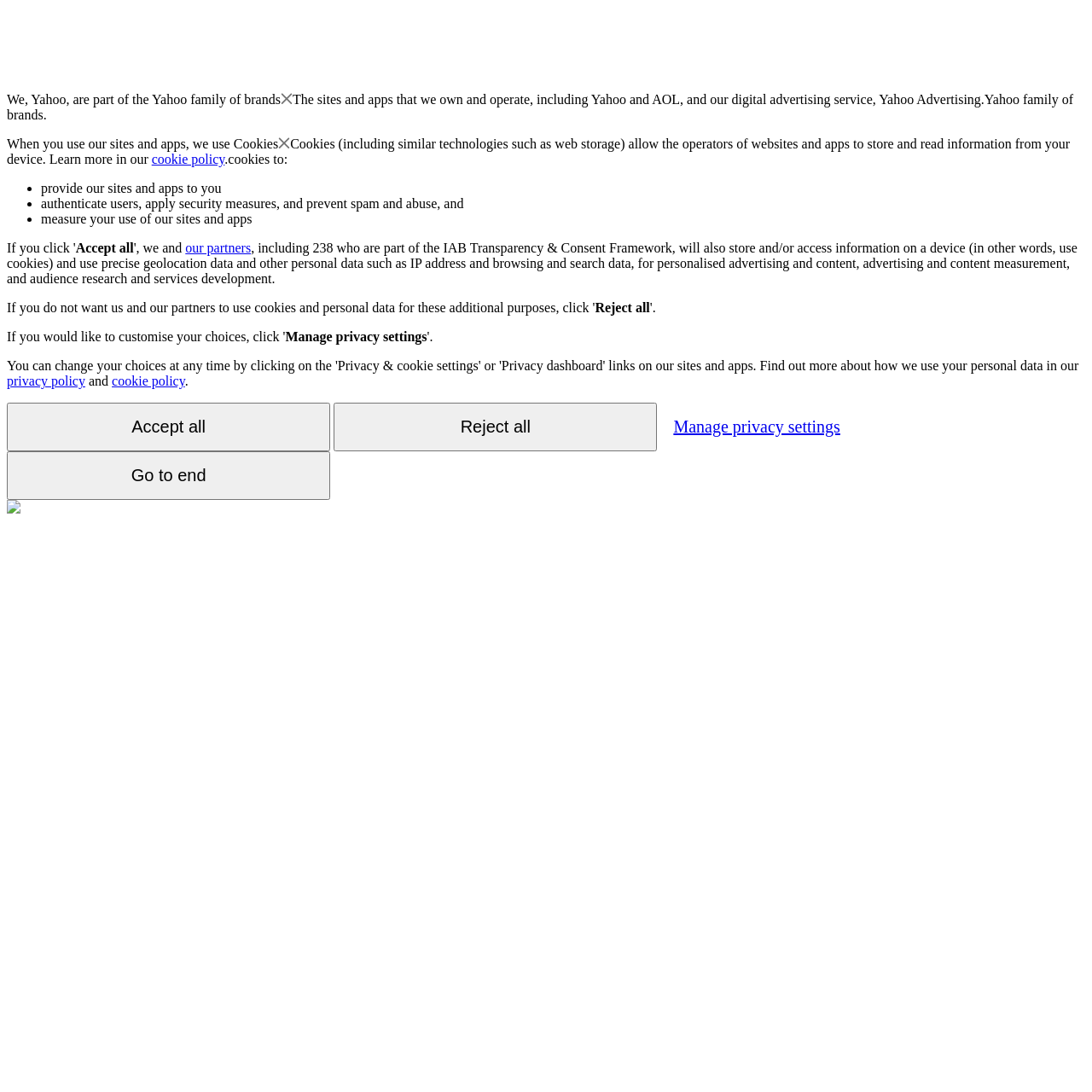Extract the bounding box coordinates for the HTML element that matches this description: "nithyAnusandhAnam (daily recital)". The coordinates should be four float numbers between 0 and 1, i.e., [left, top, right, bottom].

None